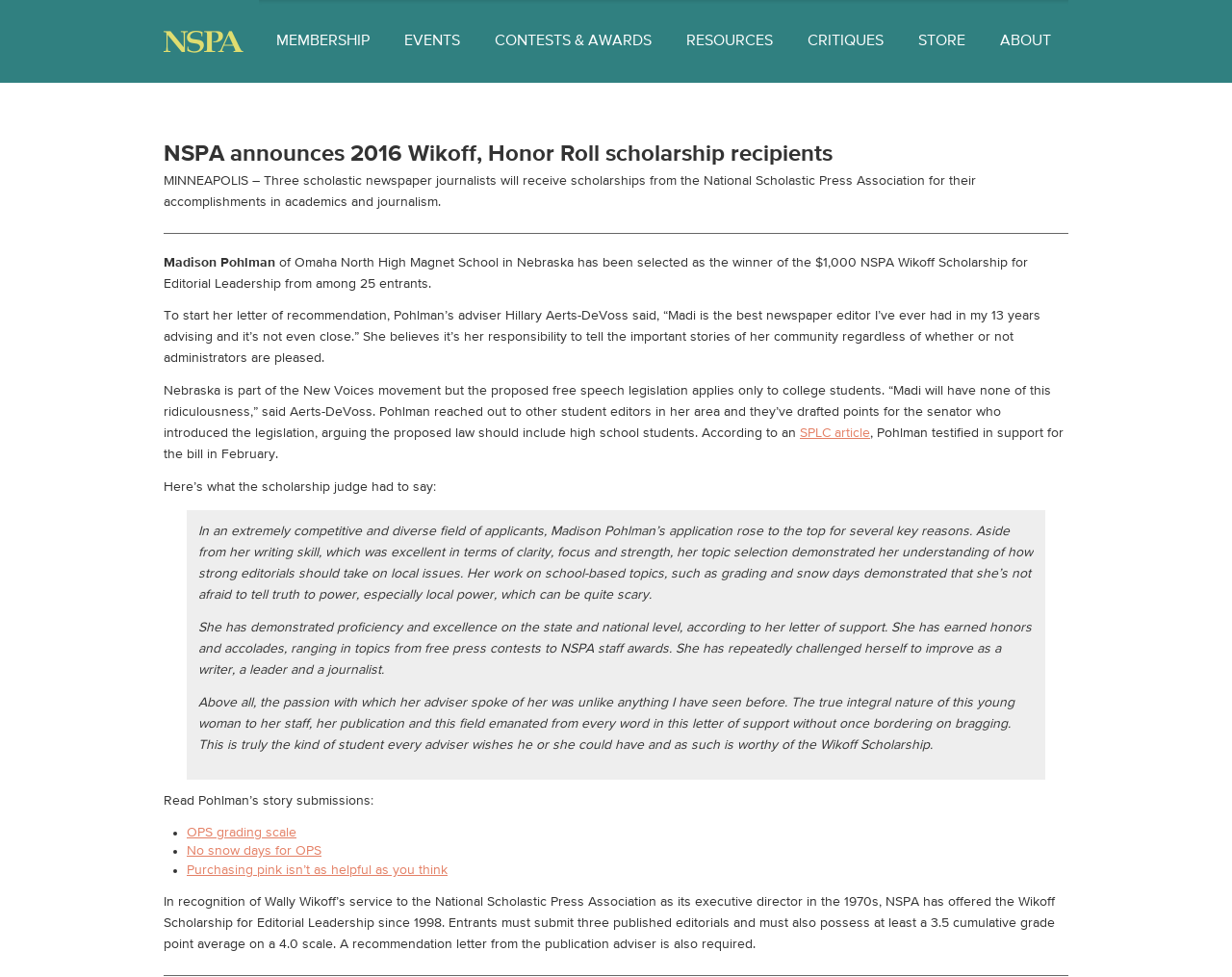Answer the question briefly using a single word or phrase: 
How many editorials did the scholarship entrants need to submit?

three